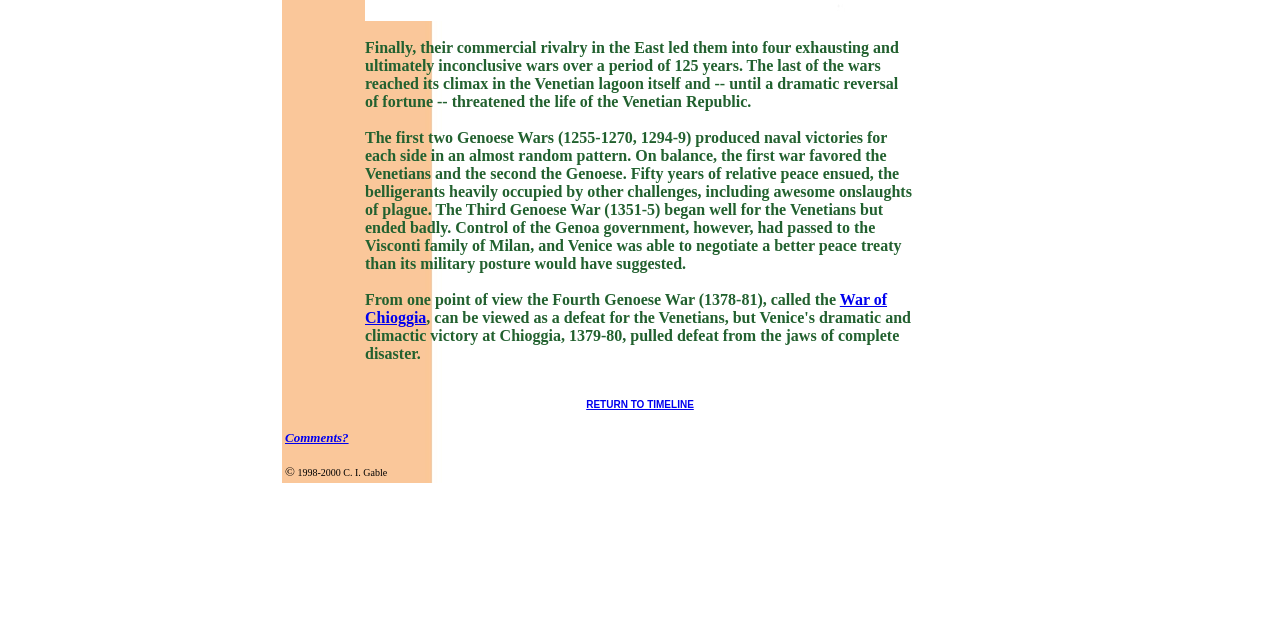Extract the bounding box for the UI element that matches this description: "RETURN TO TIMELINE".

[0.223, 0.623, 0.777, 0.667]